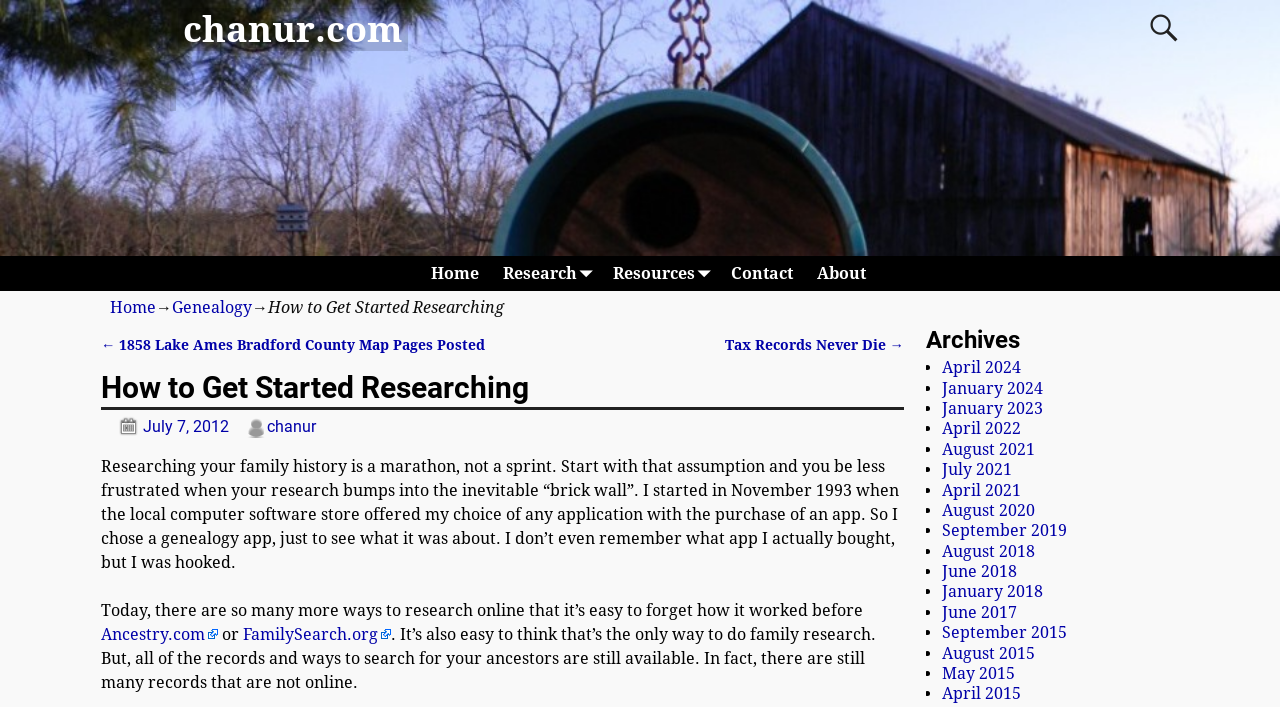Please identify the bounding box coordinates of the element that needs to be clicked to perform the following instruction: "Search for something".

[0.894, 0.007, 0.922, 0.071]